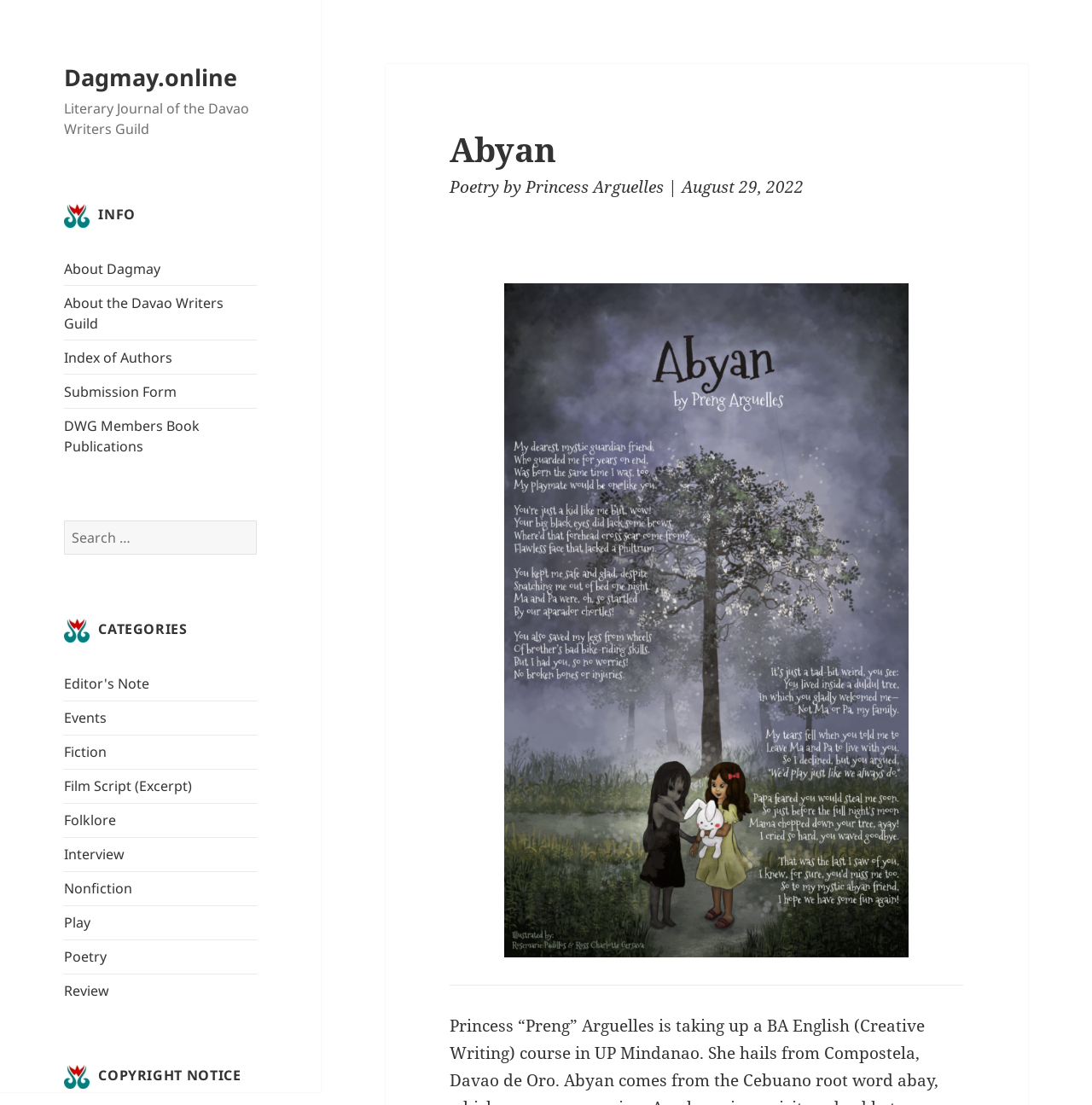What is the author of the article 'Abyan'?
Answer the question with a single word or phrase by looking at the picture.

Princess Arguelles